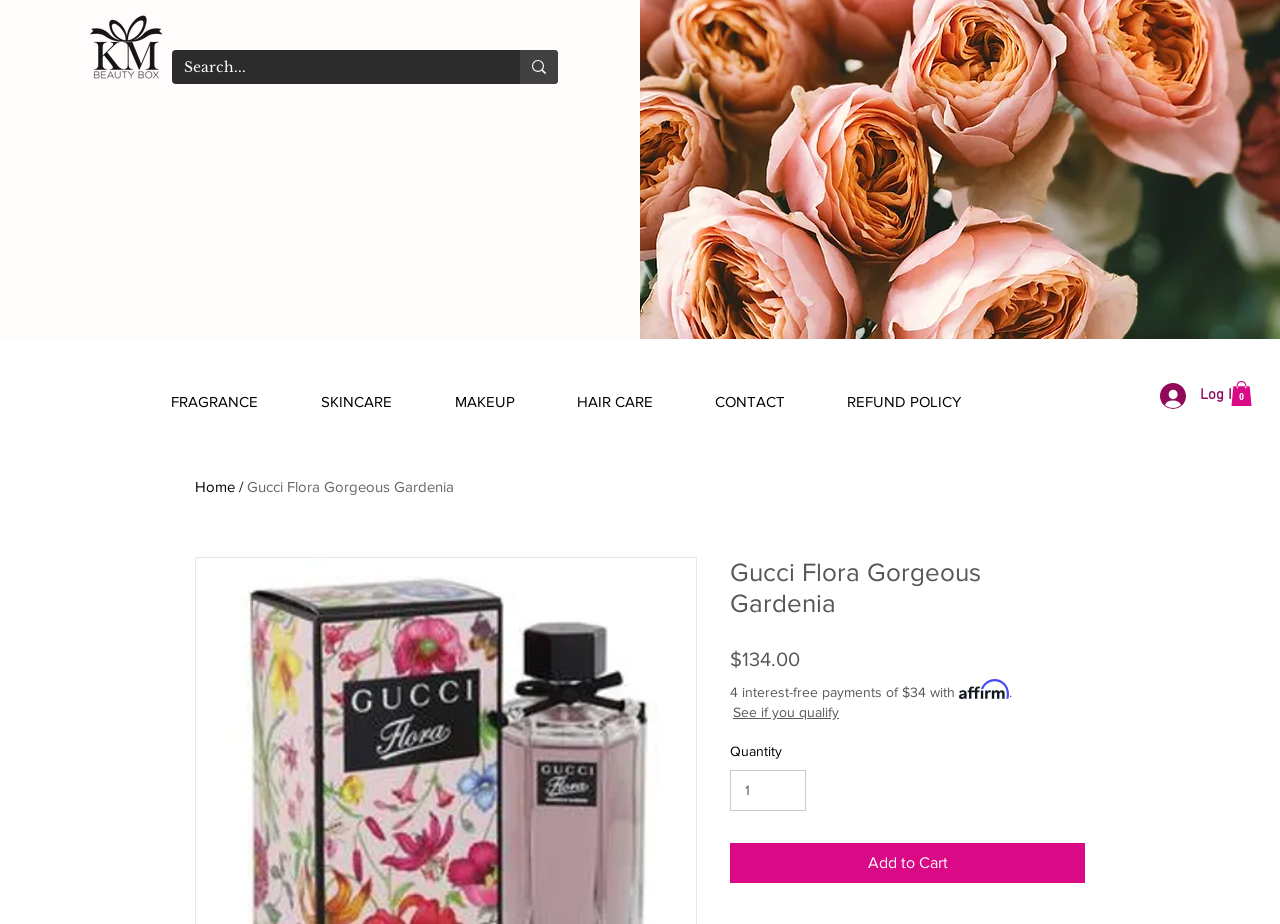Answer the question briefly using a single word or phrase: 
What is the minimum quantity that can be added to the cart?

1